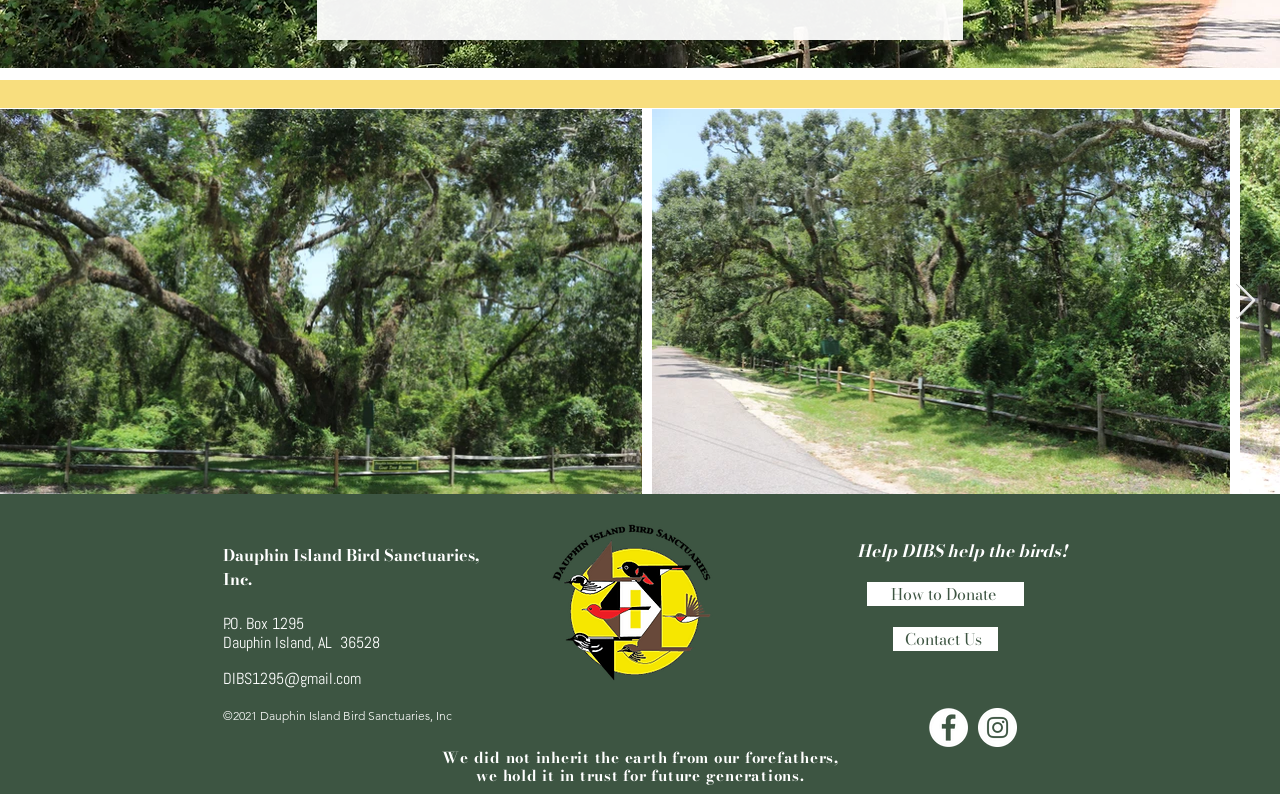Given the description: "Contact Us", determine the bounding box coordinates of the UI element. The coordinates should be formatted as four float numbers between 0 and 1, [left, top, right, bottom].

[0.698, 0.791, 0.78, 0.82]